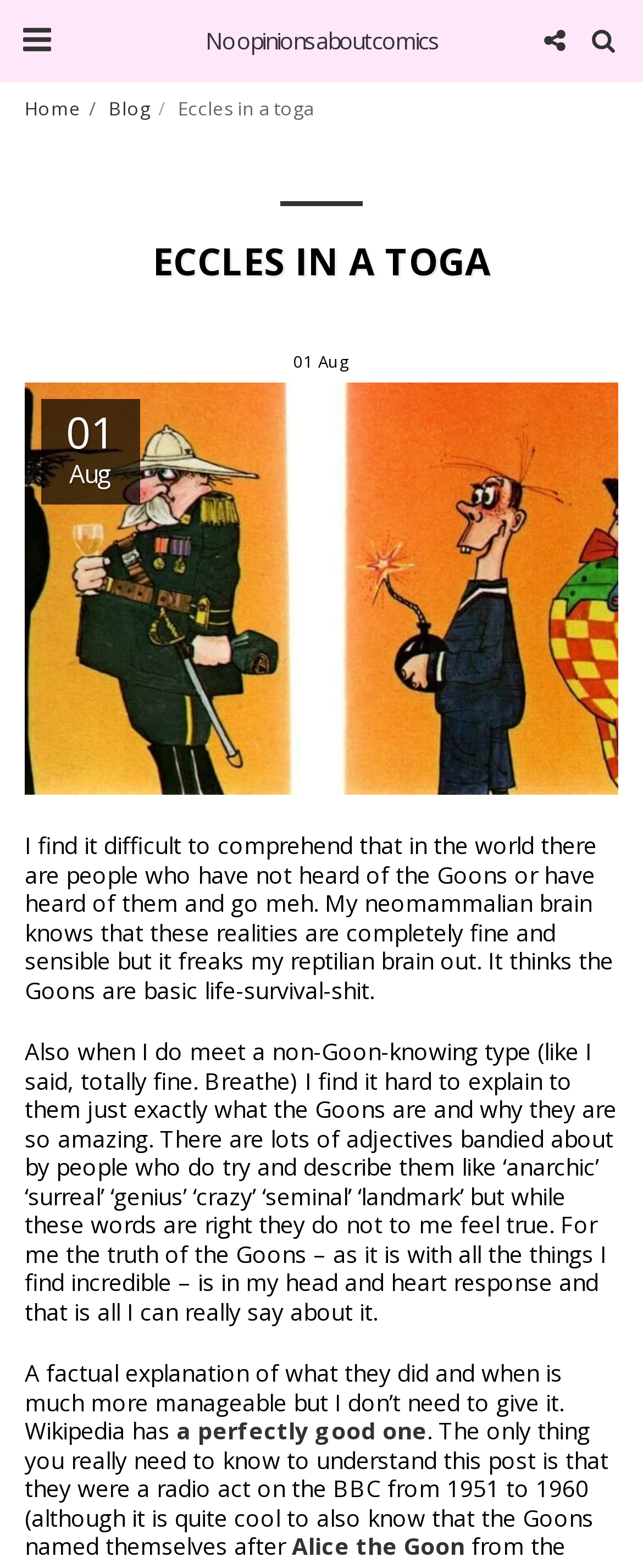Identify the bounding box coordinates of the section that should be clicked to achieve the task described: "Click the 'Blog' link".

[0.169, 0.061, 0.233, 0.077]